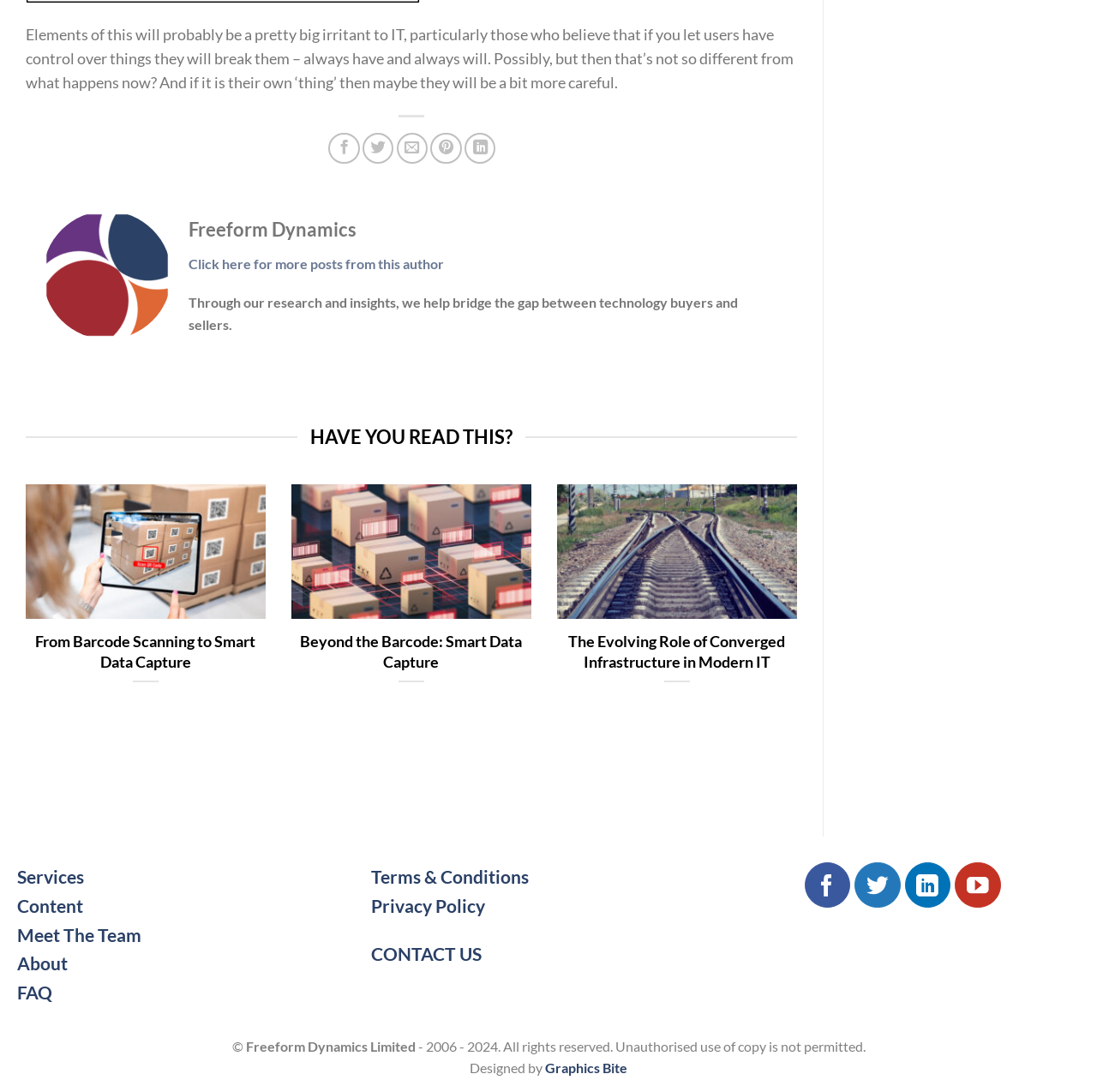Identify the bounding box for the given UI element using the description provided. Coordinates should be in the format (top-left x, top-left y, bottom-right x, bottom-right y) and must be between 0 and 1. Here is the description: Content

[0.016, 0.819, 0.076, 0.839]